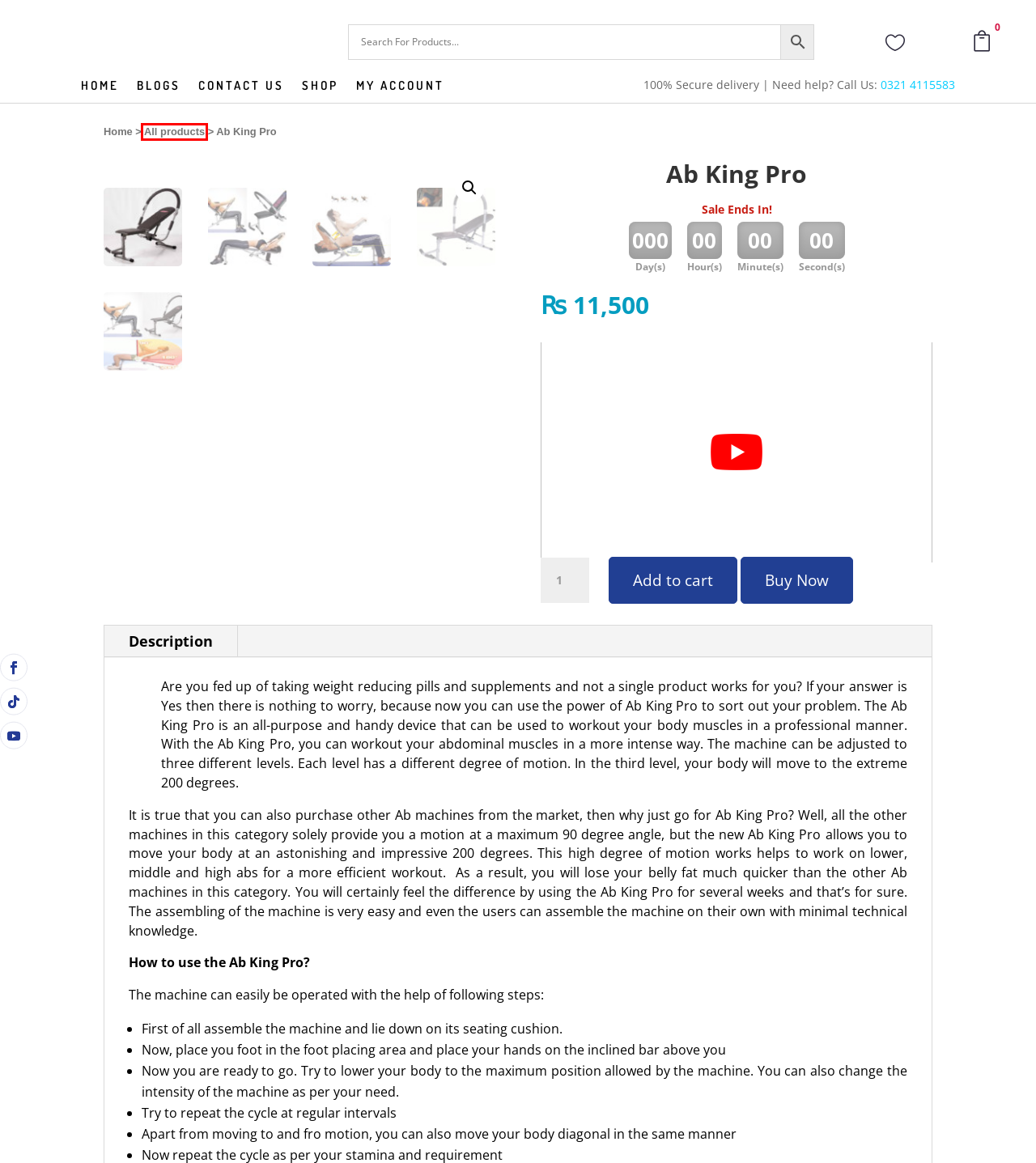Given a screenshot of a webpage with a red bounding box, please pick the webpage description that best fits the new webpage after clicking the element inside the bounding box. Here are the candidates:
A. My Account
B. Blogs | Telebrands products - How to use
C. Contact Us - Telebrands Pakistan
D. Telebrands | Official website of Telebrands in Pakistan
E. All products | Telebrands
F. Cart - Telebrands Pakistan
G. Master Blaster - Pakistan | Six pack care | Ab Machine
H. About us - Telebrands Pakistan

E